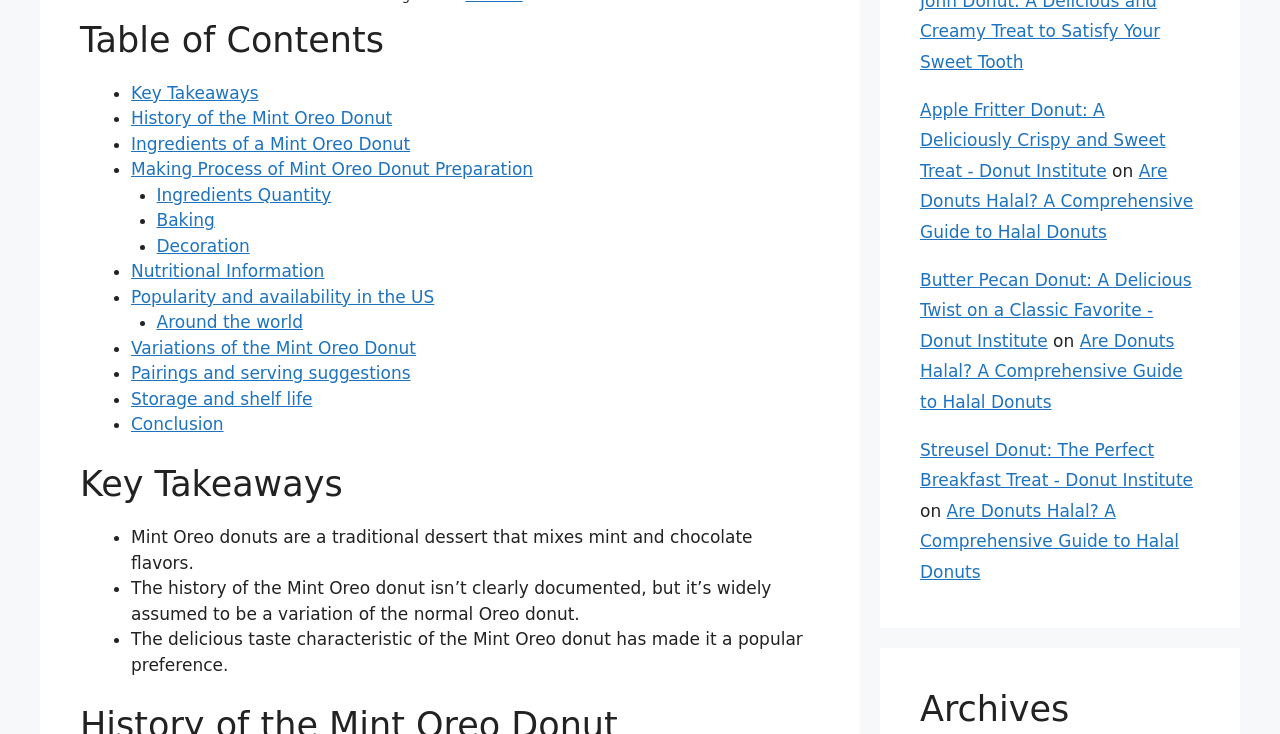Could you highlight the region that needs to be clicked to execute the instruction: "Read 'Mint Oreo donuts are a traditional dessert that mixes mint and chocolate flavors.'"?

[0.102, 0.718, 0.588, 0.78]